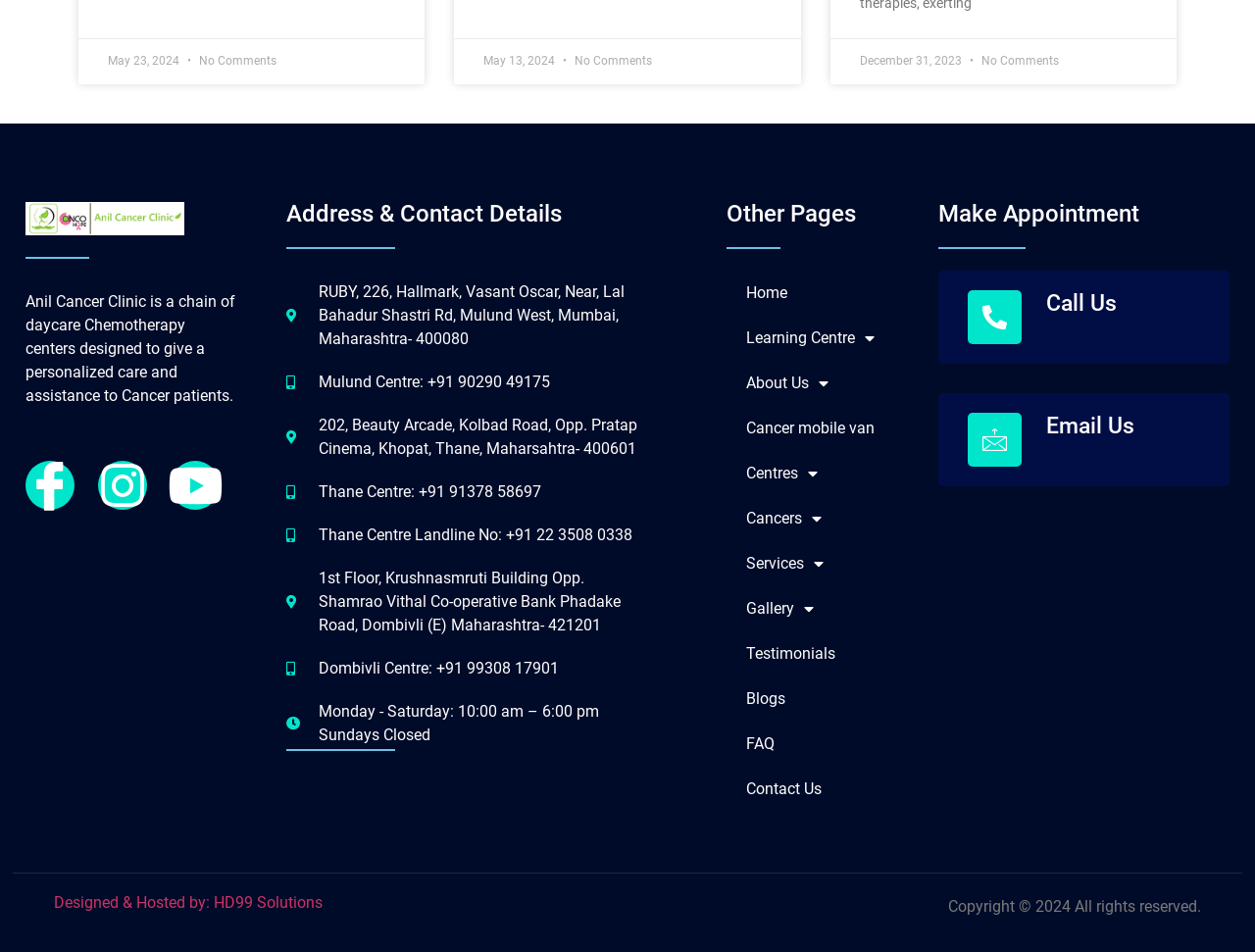Show the bounding box coordinates of the element that should be clicked to complete the task: "Get directions to Mulund Centre".

[0.228, 0.294, 0.516, 0.368]